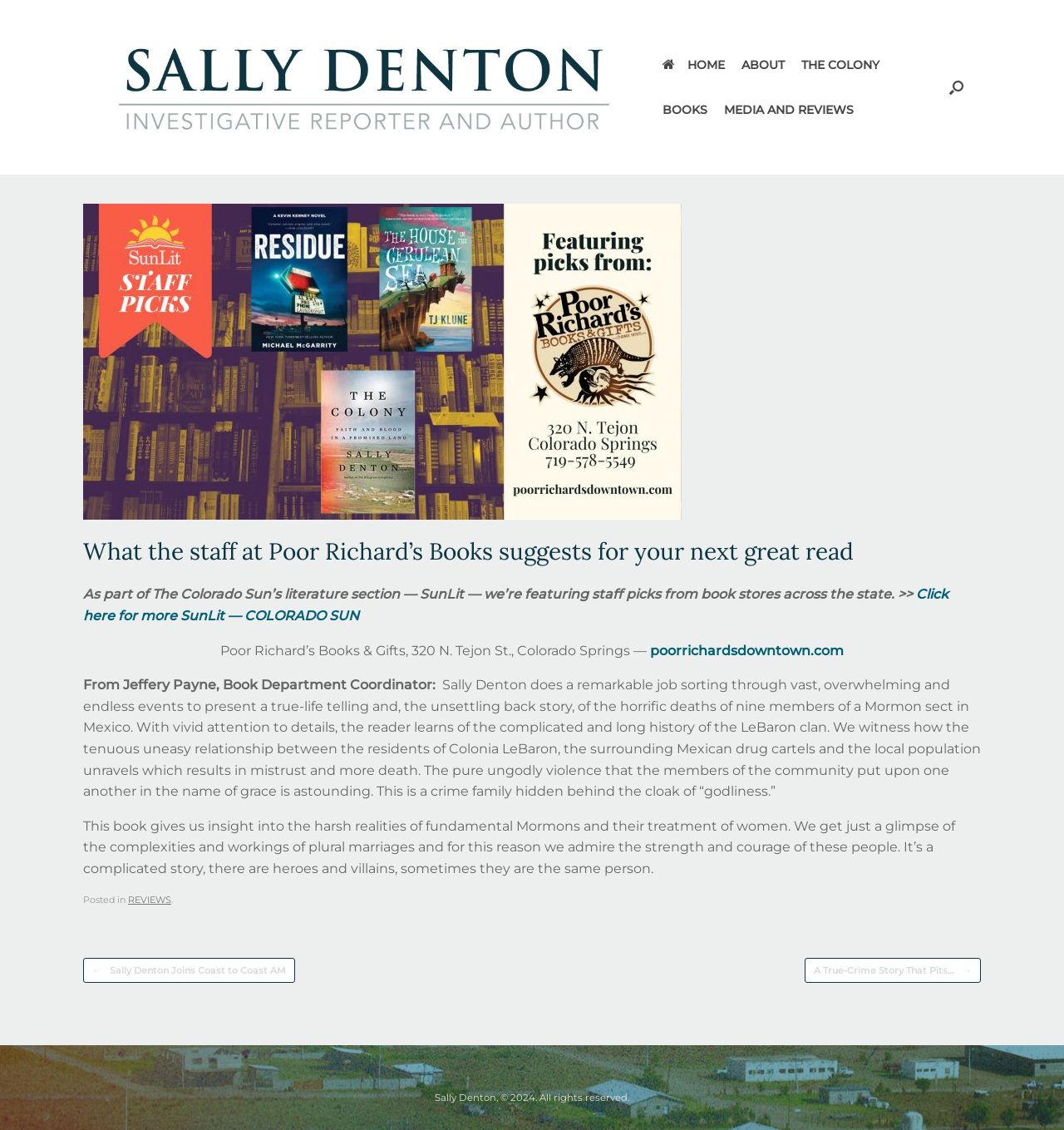Locate the bounding box coordinates of the segment that needs to be clicked to meet this instruction: "go to home page".

None